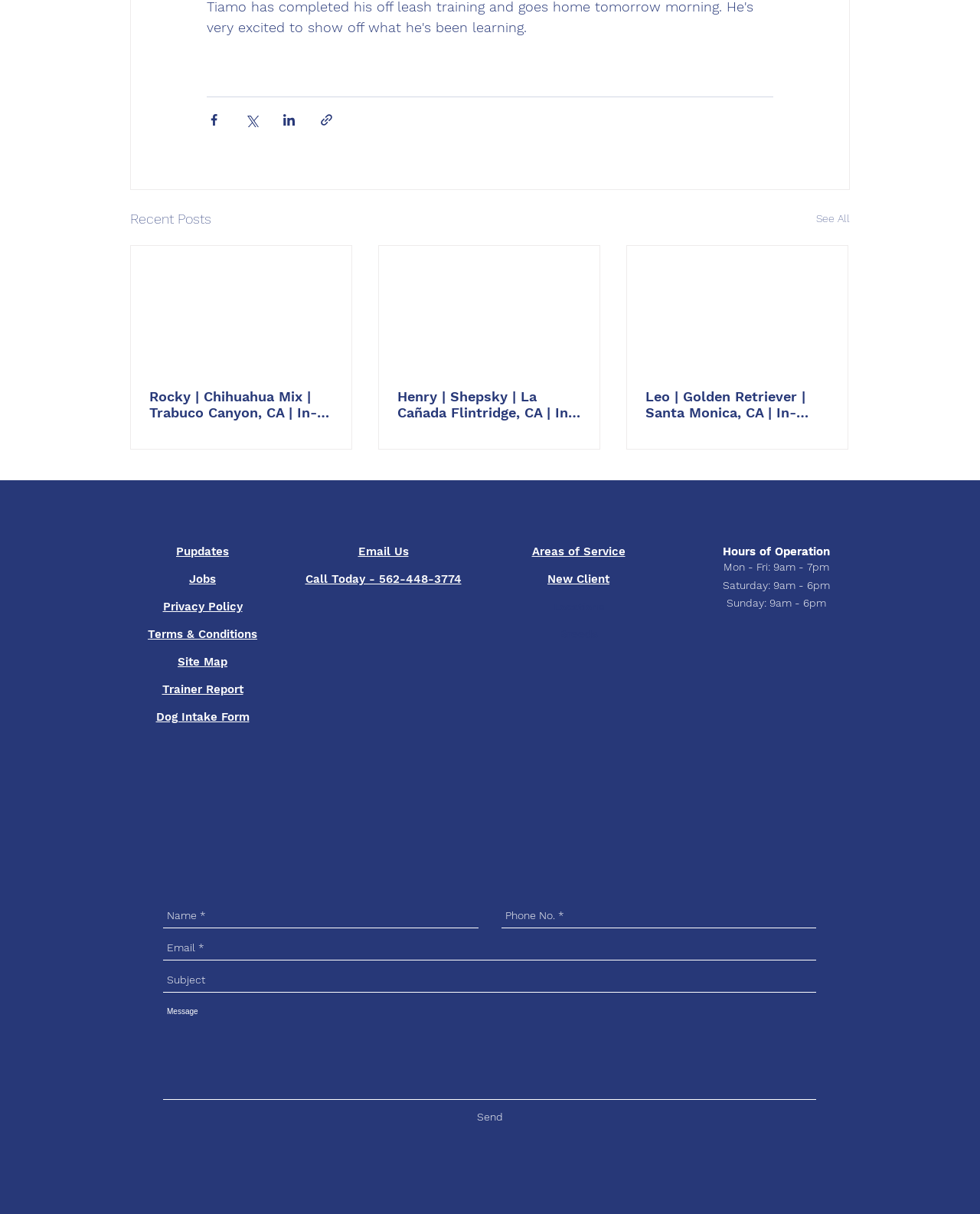Can you determine the bounding box coordinates of the area that needs to be clicked to fulfill the following instruction: "Contact us via email"?

[0.365, 0.448, 0.417, 0.46]